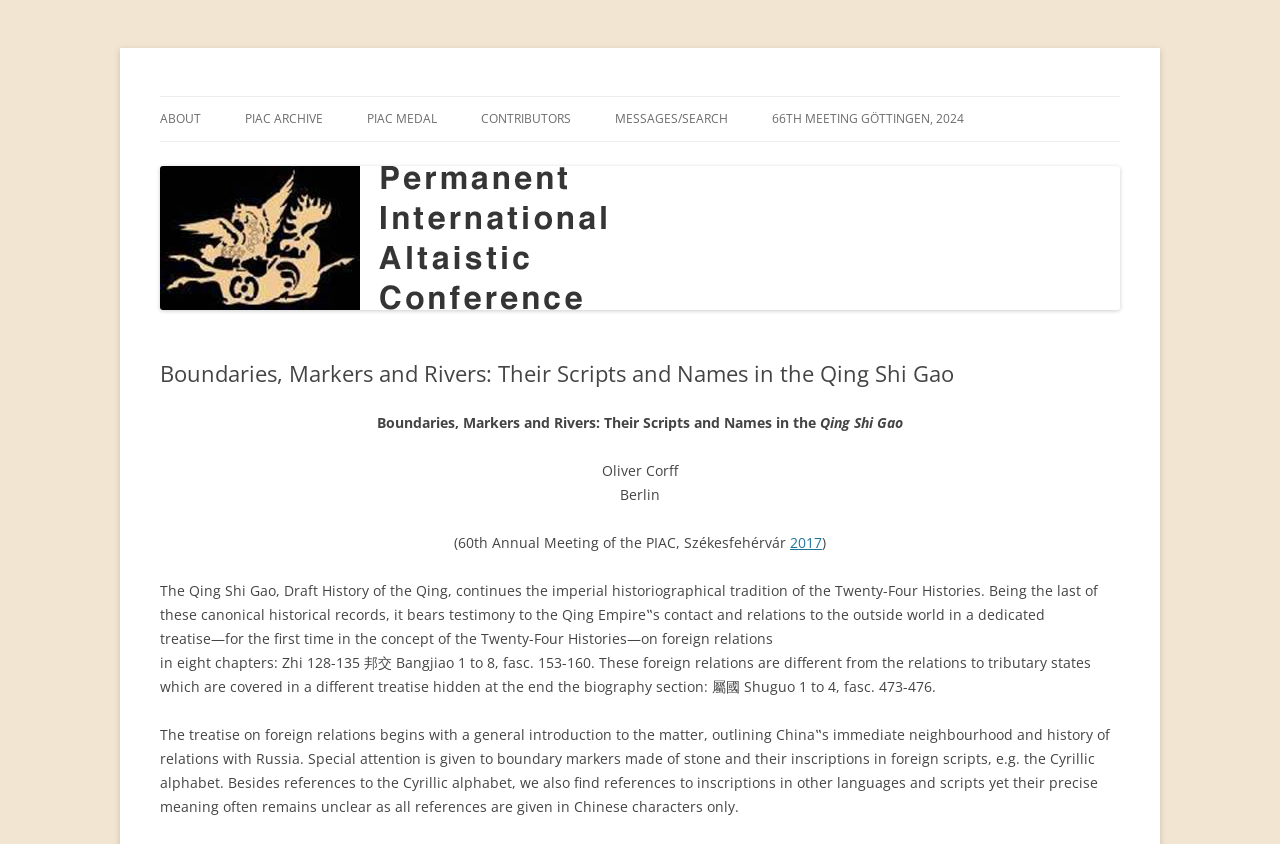Where was the 60th Annual Meeting of the PIAC held?
Please provide a detailed answer to the question.

I found the answer by looking at the static text element with the text '(60th Annual Meeting of the PIAC, Székesfehérvár' which is located below the author's name.